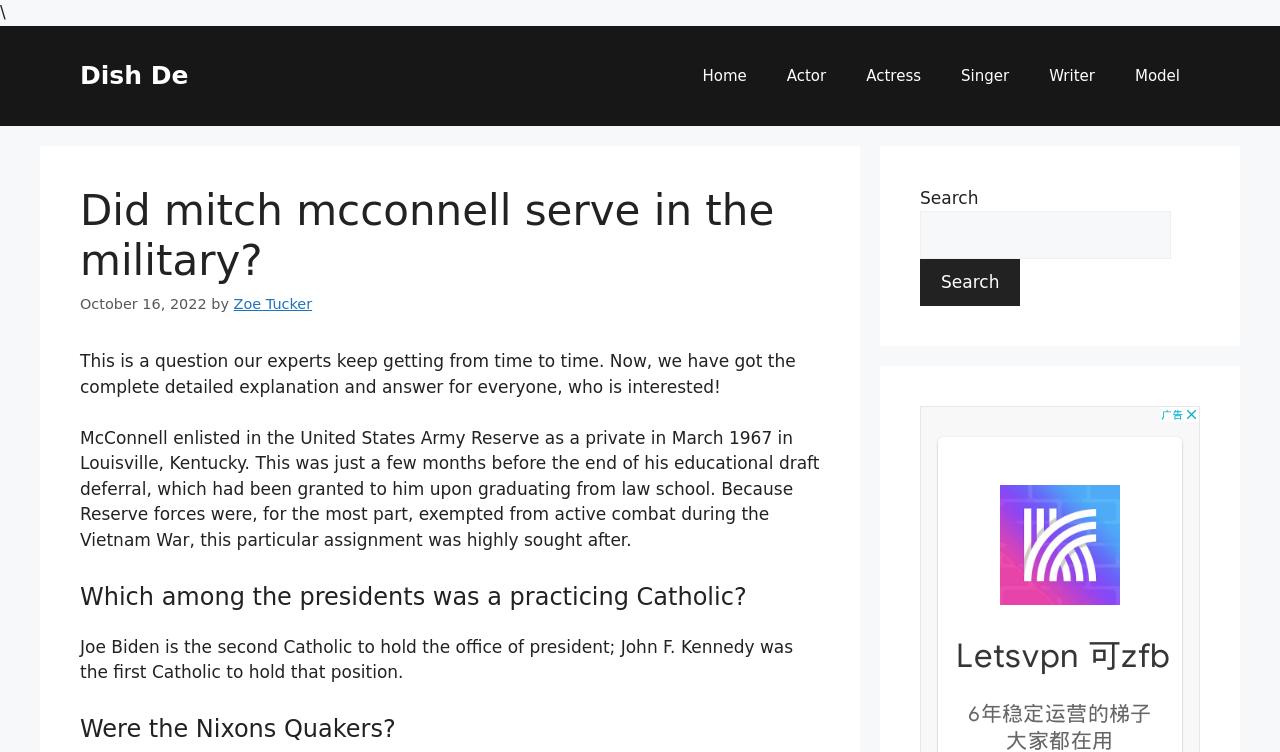Provide an in-depth caption for the elements present on the webpage.

The webpage is about a question-and-answer platform, specifically discussing the topic "Did Mitch McConnell serve in the military?" The top section of the page features a banner with the site's name "Dish De" and a navigation menu with links to different categories such as "Home", "Actor", "Actress", "Singer", "Writer", and "Model".

Below the navigation menu, there is a header section with the main question "Did Mitch McConnell serve in the military?" followed by the date "October 16, 2022" and the author's name "Zoe Tucker". The main content of the page is a detailed explanation of McConnell's military service, stating that he enlisted in the United States Army Reserve as a private in March 1967.

The page also features two additional sections with related questions and answers. The first section asks "Which among the presidents was a practicing Catholic?" and answers that Joe Biden is the second Catholic to hold the office of president, after John F. Kennedy. The second section asks "Were the Nixons Quakers?" but the answer is not provided in the given accessibility tree.

On the right side of the page, there is a complementary section with a search bar, allowing users to search for specific topics or questions. The search bar is accompanied by a "Search" button.